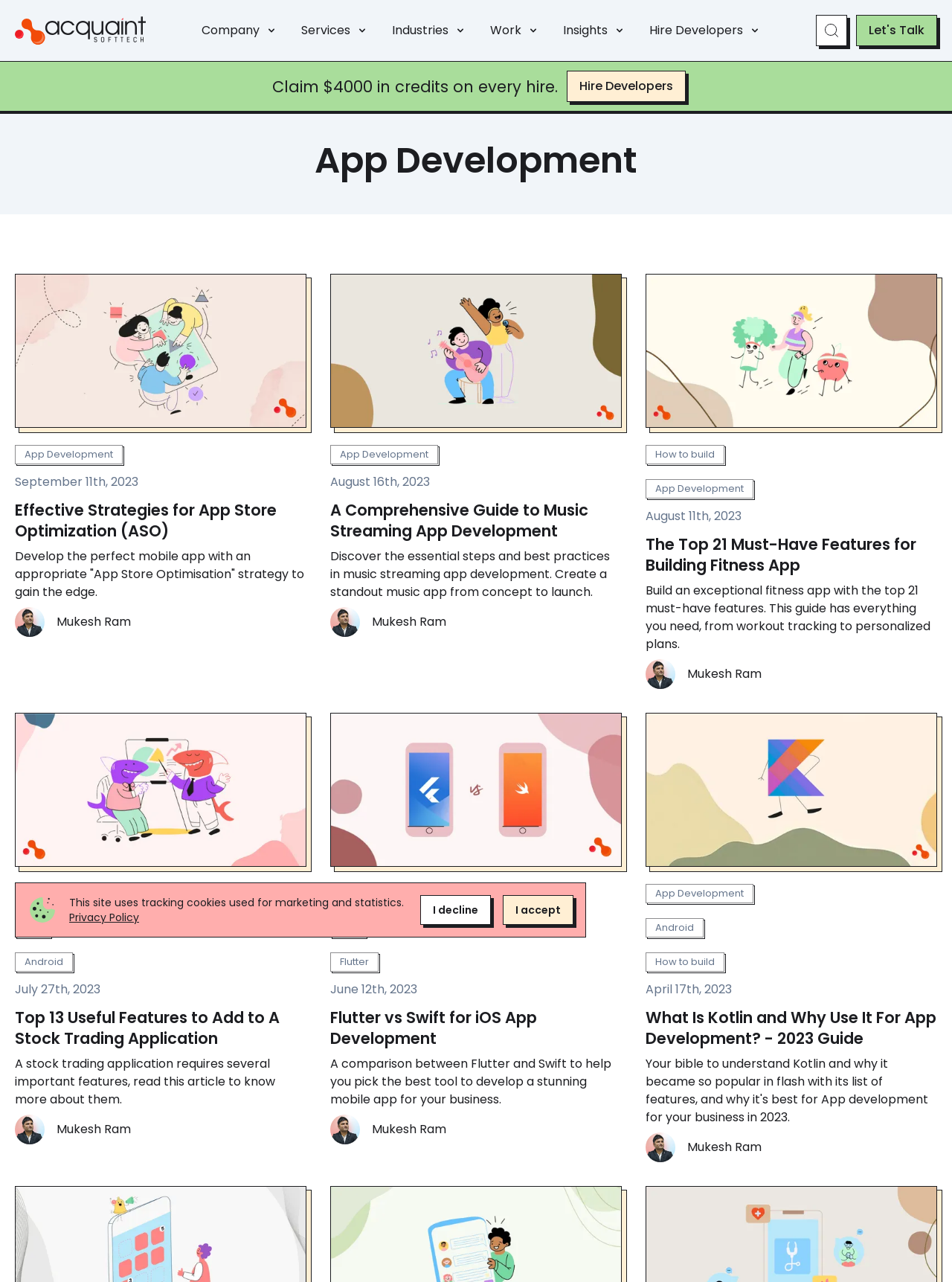Could you determine the bounding box coordinates of the clickable element to complete the instruction: "Search for something"? Provide the coordinates as four float numbers between 0 and 1, i.e., [left, top, right, bottom].

[0.857, 0.012, 0.89, 0.036]